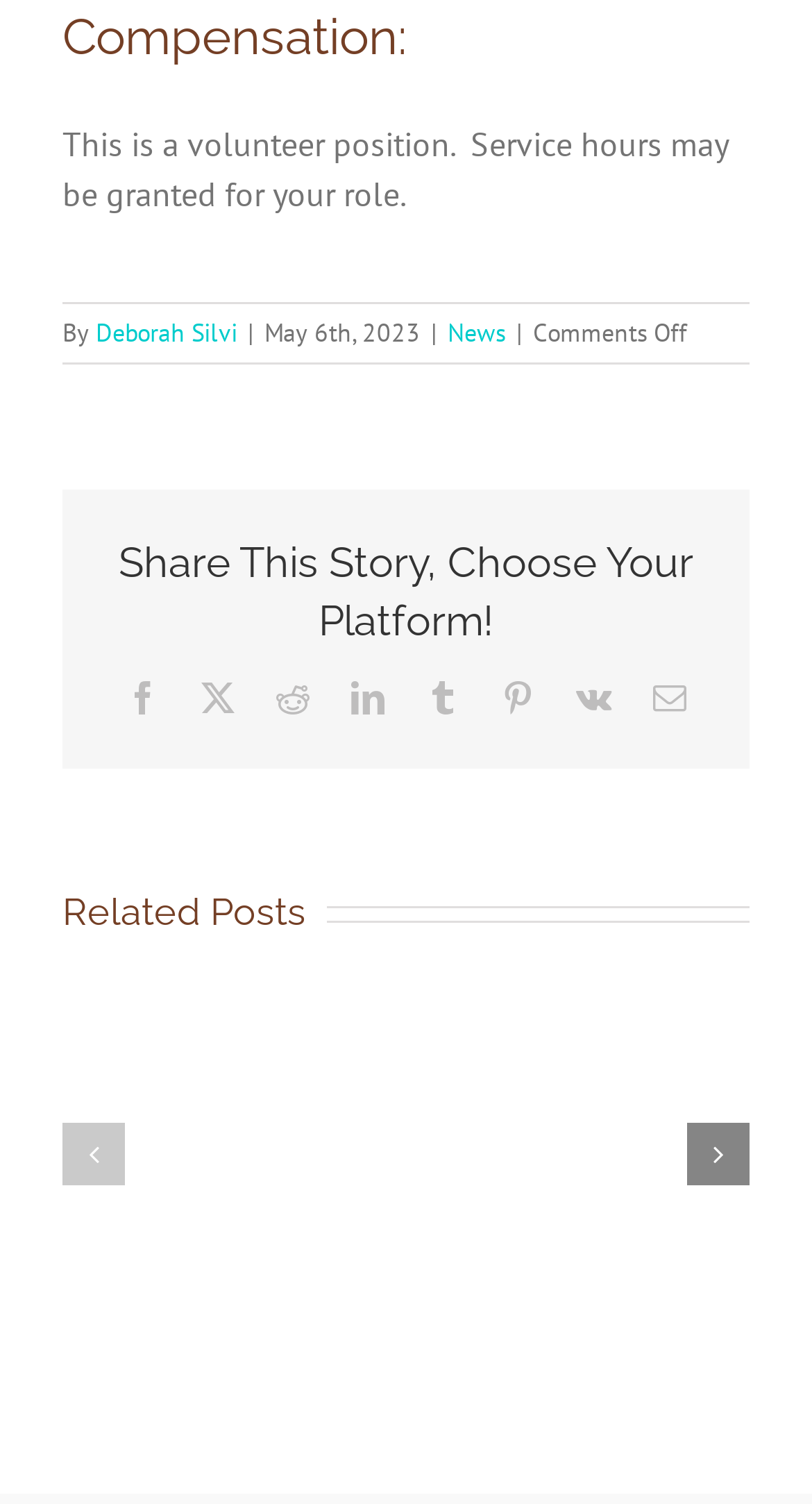What is the date of this article?
Answer the question with as much detail as possible.

The date of the article is mentioned in the text 'May 6th, 2023' which is a static text element on the webpage, indicating that the article was published on this date.